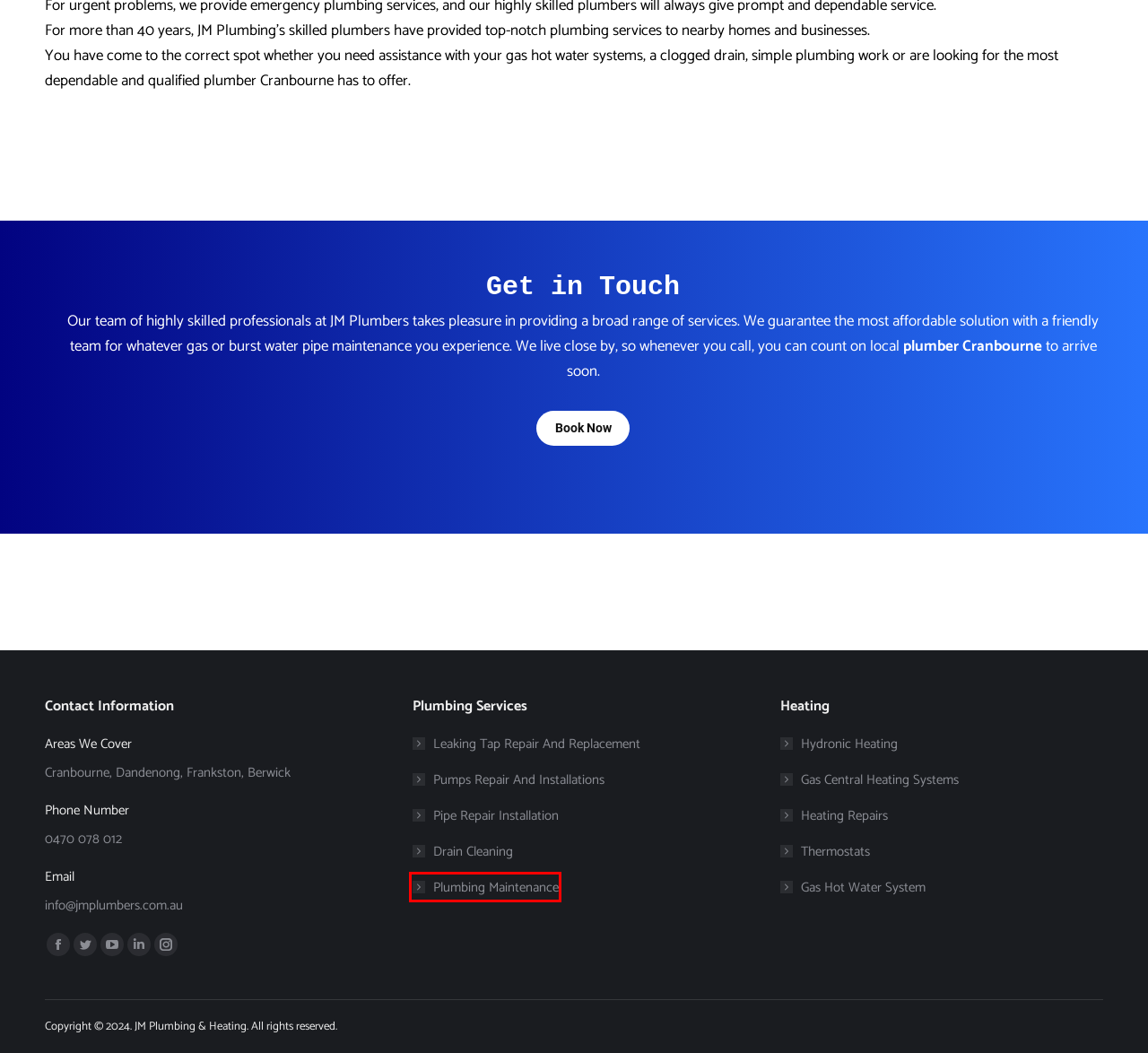Given a screenshot of a webpage with a red bounding box around a UI element, please identify the most appropriate webpage description that matches the new webpage after you click on the element. Here are the candidates:
A. Drain Cleaning in Cranbourne, Dandenong and Frankston
B. Plumbing | JM Plumbing and Heating
C. Heating Repairs | Ducted Heating Service Melbourne
D. About Us | JM Plumbing and Heating
E. Plumbing Maintaining in Cranbourne, Dandenong and Frankston
F. Approved plumbing products | Victorian Building Authority
G. Pipe Repair Installation in Cranbourne, Dandenong and Frankston
H. Gas Central Heating Systems Repair | JM Plumbing

E